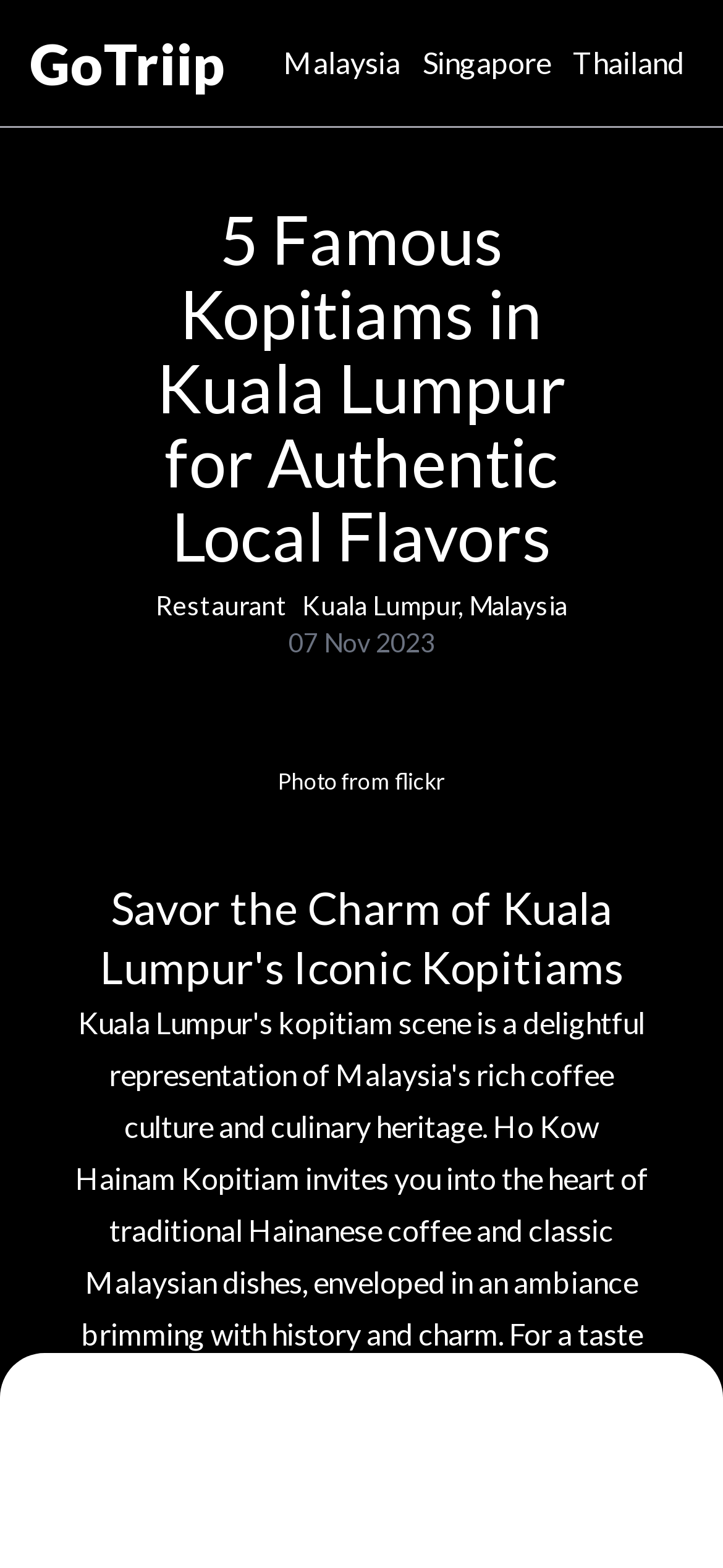What is the source of the image?
Answer the question with a single word or phrase by looking at the picture.

flickr